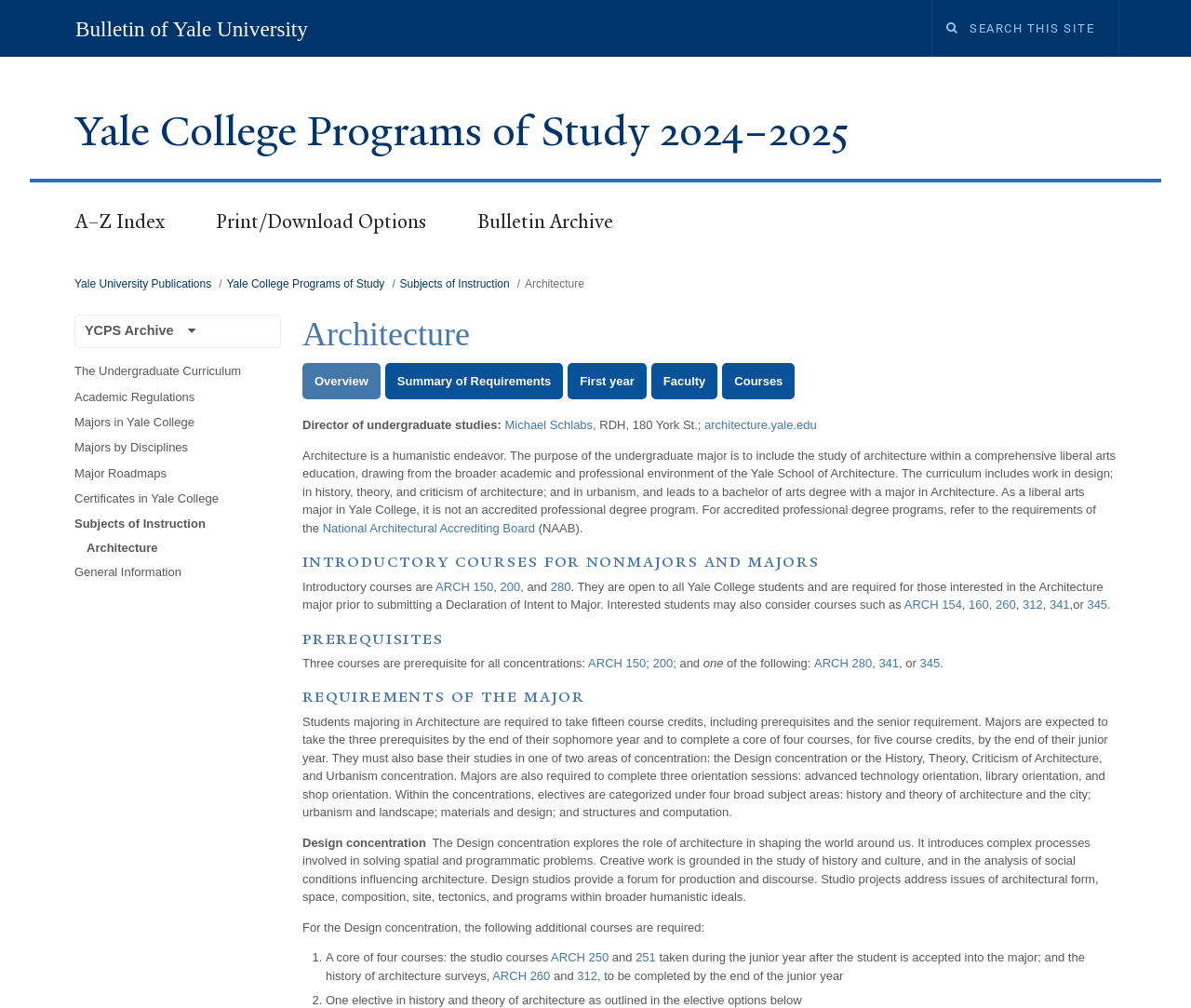Please specify the bounding box coordinates in the format (top-left x, top-left y, bottom-right x, bottom-right y), with values ranging from 0 to 1. Identify the bounding box for the UI component described as follows: Faculty

[0.547, 0.36, 0.603, 0.396]